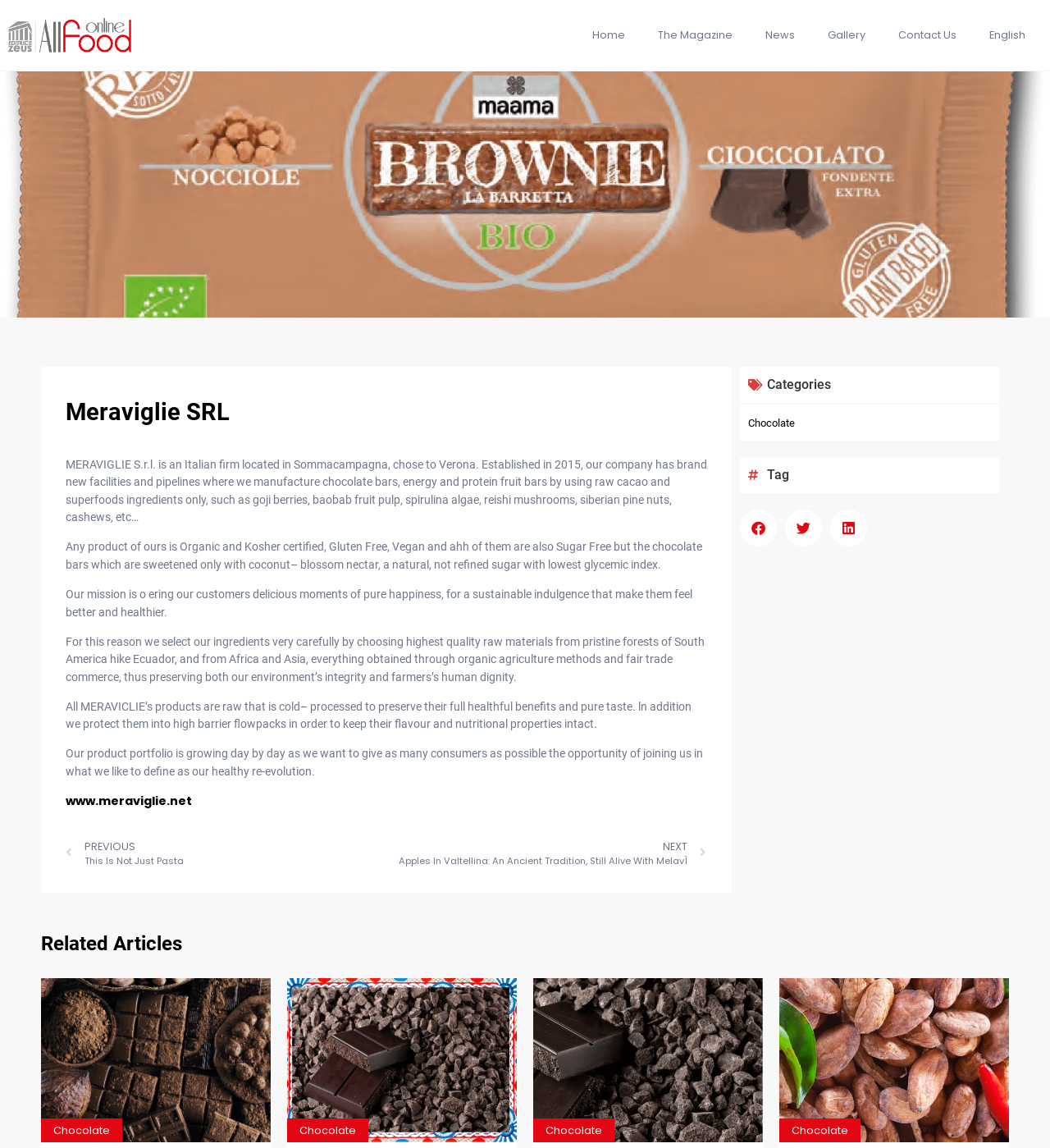Can you pinpoint the bounding box coordinates for the clickable element required for this instruction: "Read about the company"? The coordinates should be four float numbers between 0 and 1, i.e., [left, top, right, bottom].

[0.062, 0.399, 0.673, 0.457]